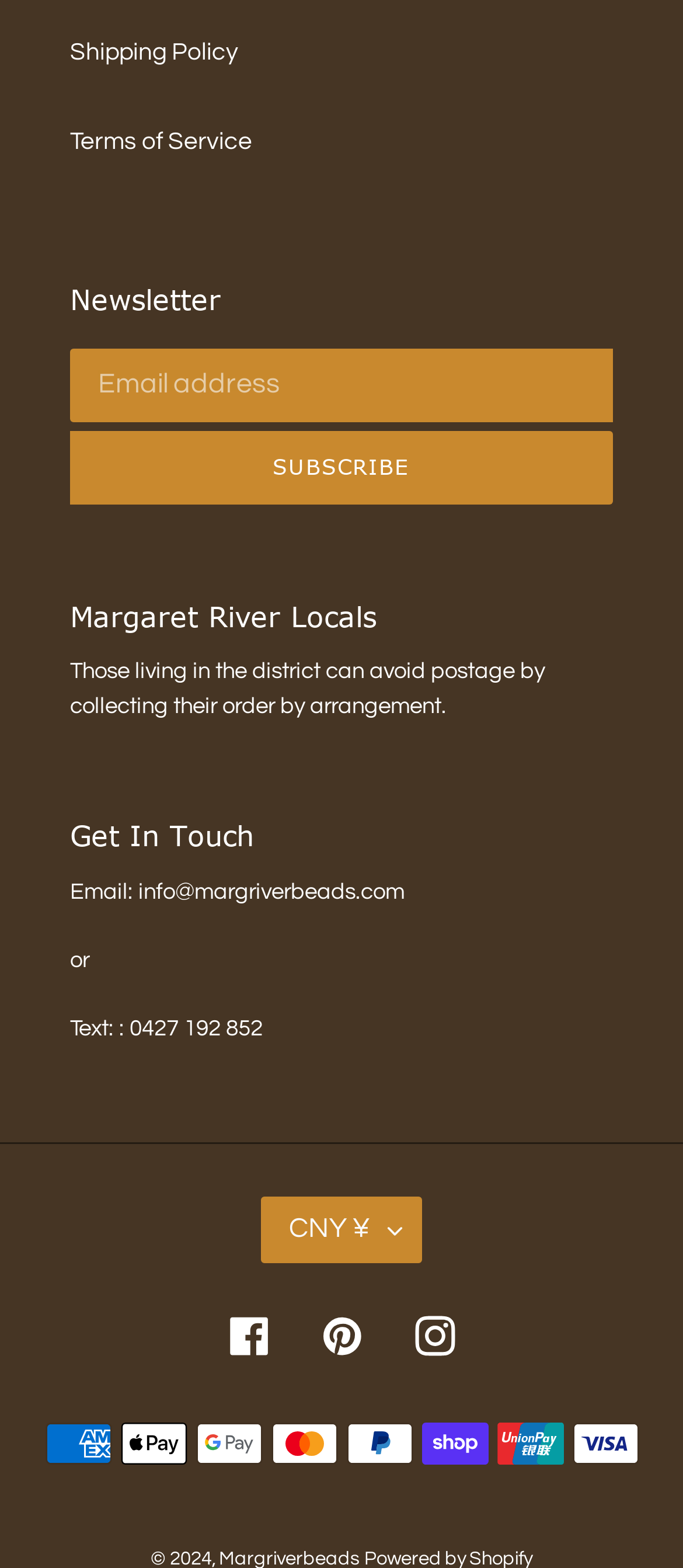Give a concise answer of one word or phrase to the question: 
What payment methods are accepted?

Multiple methods